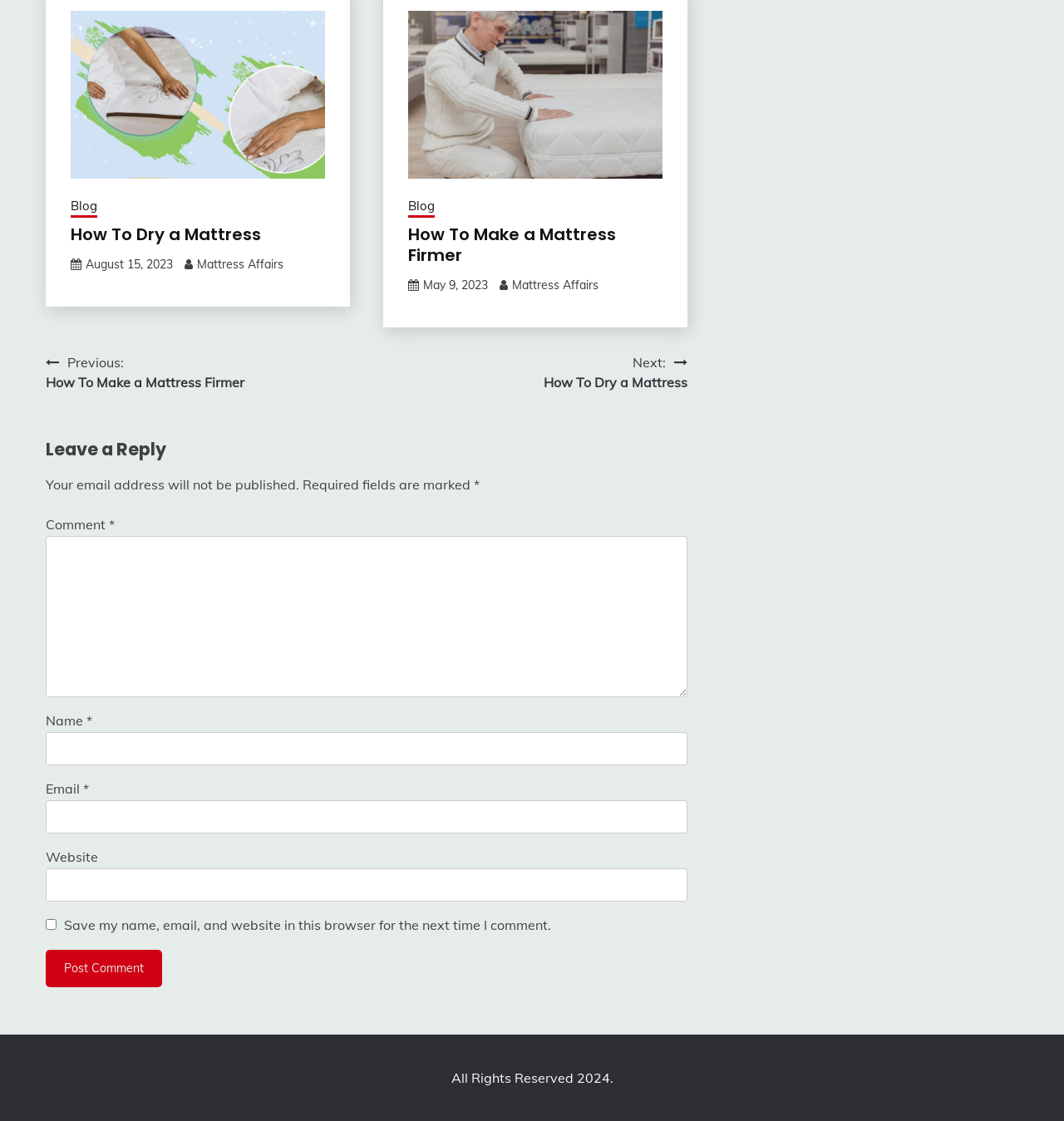Indicate the bounding box coordinates of the element that must be clicked to execute the instruction: "Enter a comment". The coordinates should be given as four float numbers between 0 and 1, i.e., [left, top, right, bottom].

[0.043, 0.478, 0.646, 0.622]